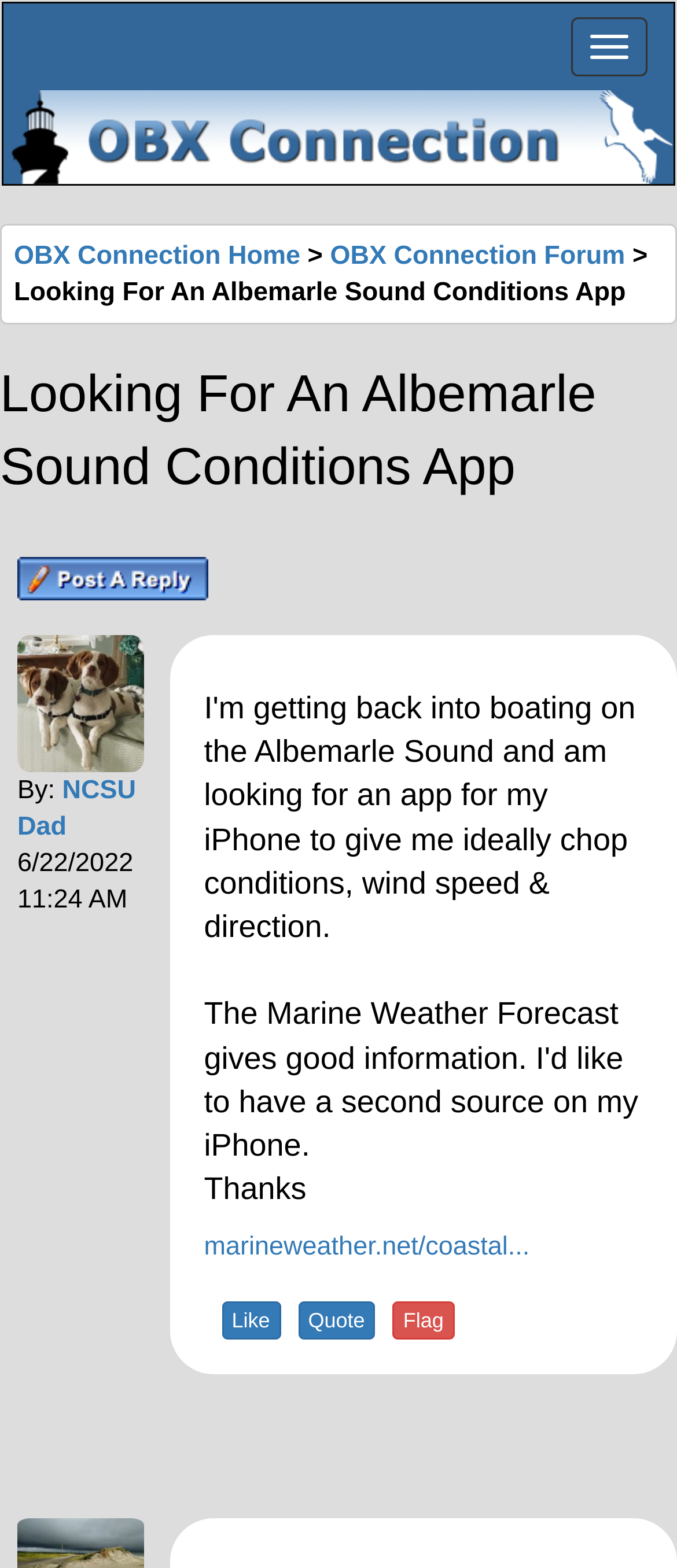Can you look at the image and give a comprehensive answer to the question:
What is the purpose of the button with text 'Submit'?

Based on the context of the webpage, which appears to be a forum or message board, and the location of the button with text 'Submit' below a text area, I infer that the purpose of this button is to submit a post or a message.